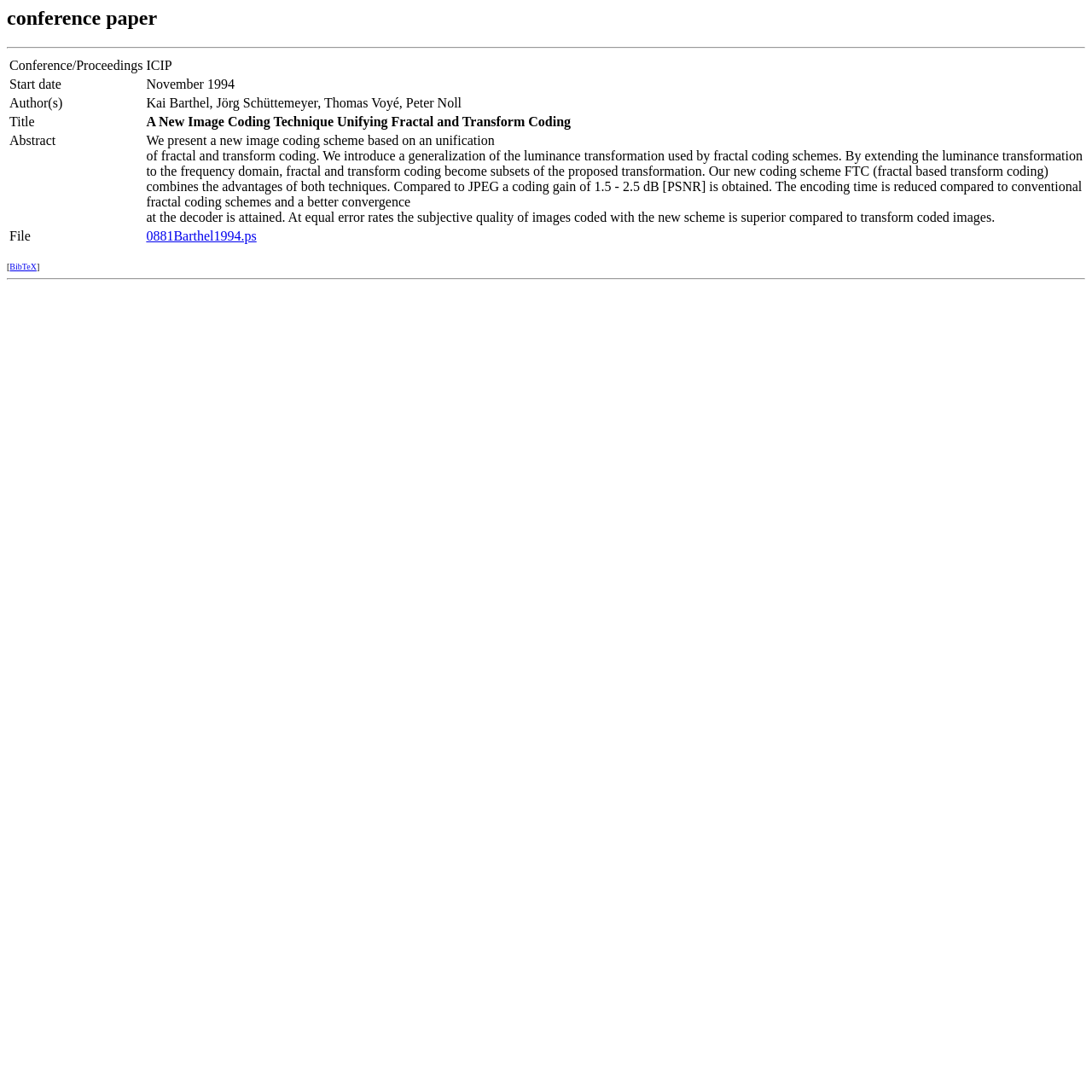What is the file name of the paper?
Refer to the image and answer the question using a single word or phrase.

0881Barthel1994.ps